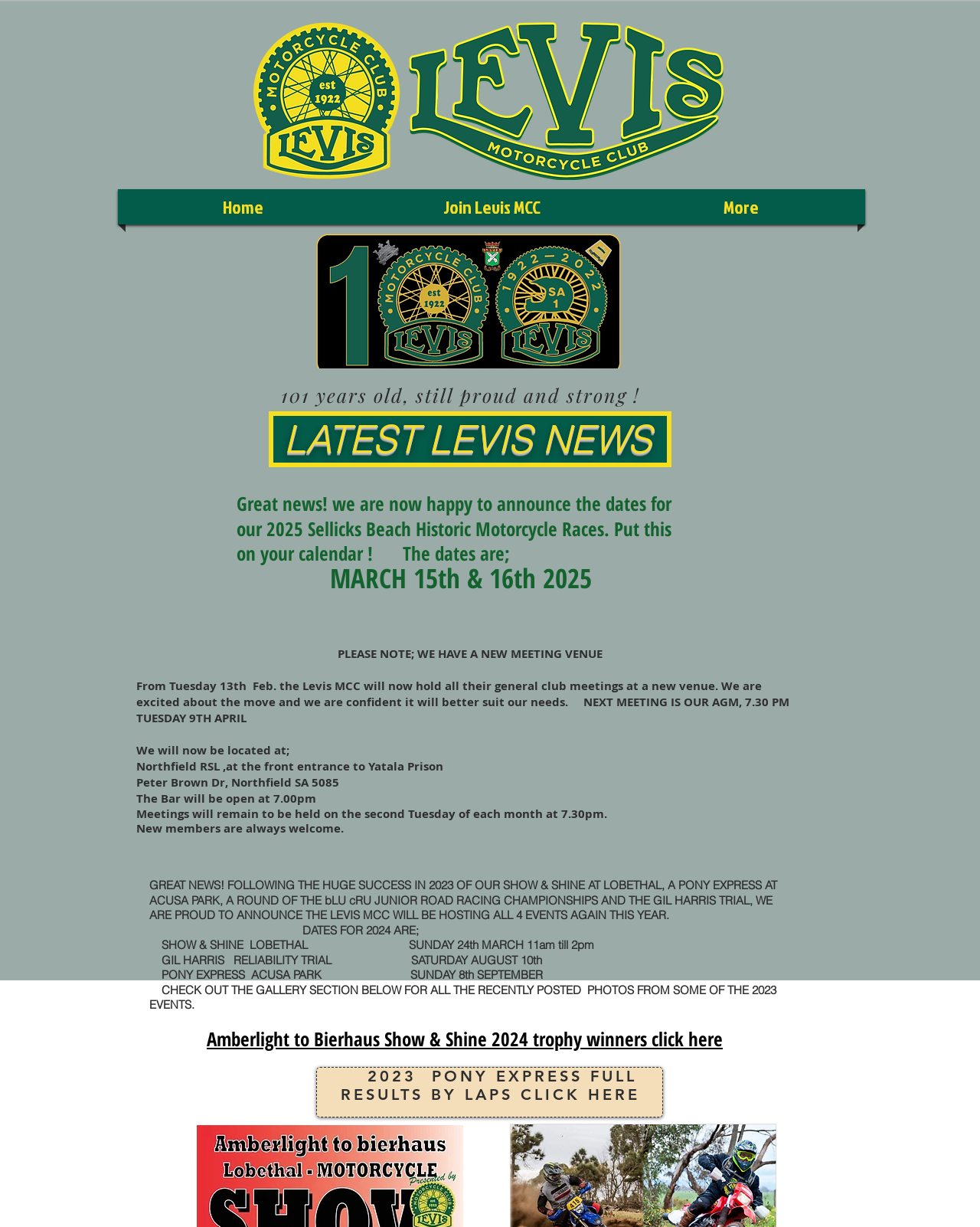Given the element description, predict the bounding box coordinates in the format (top-left x, top-left y, bottom-right x, bottom-right y), using floating point numbers between 0 and 1: Home

[0.124, 0.154, 0.371, 0.183]